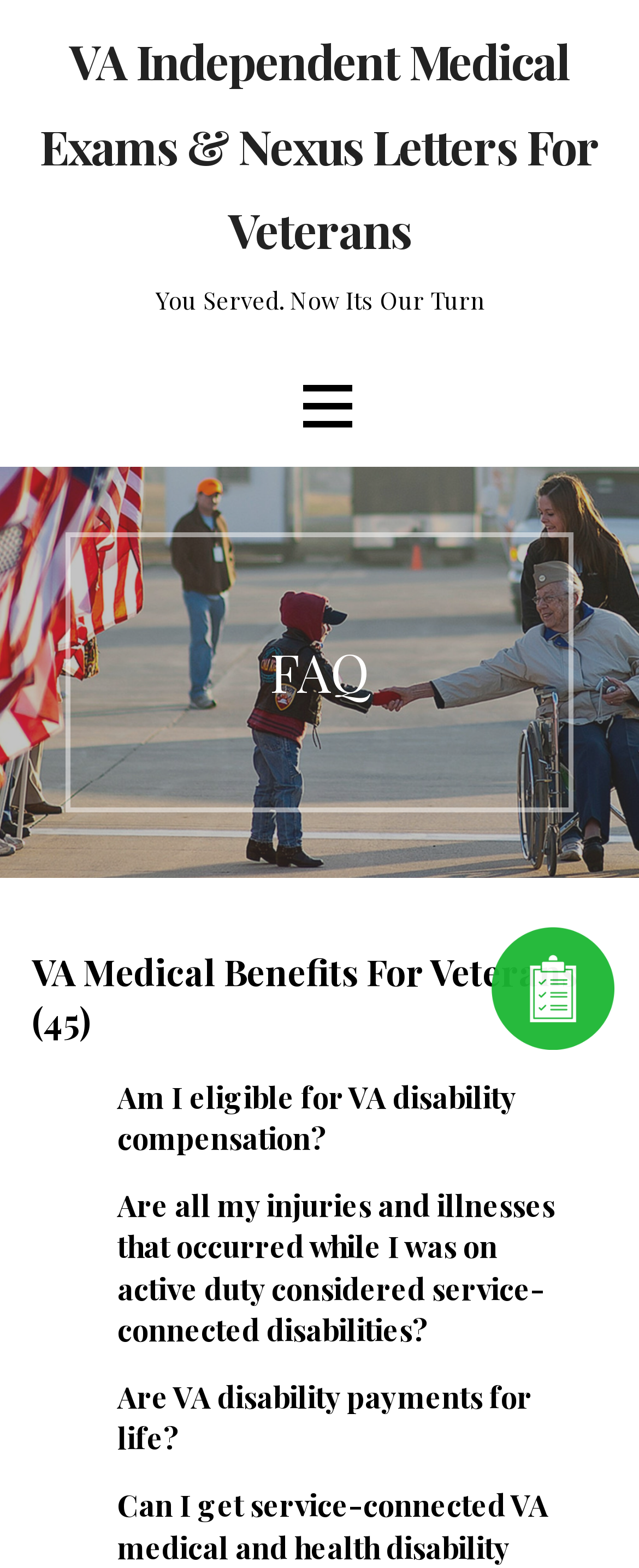Given the description of a UI element: "parent_node: Skip to content", identify the bounding box coordinates of the matching element in the webpage screenshot.

[0.769, 0.591, 0.962, 0.678]